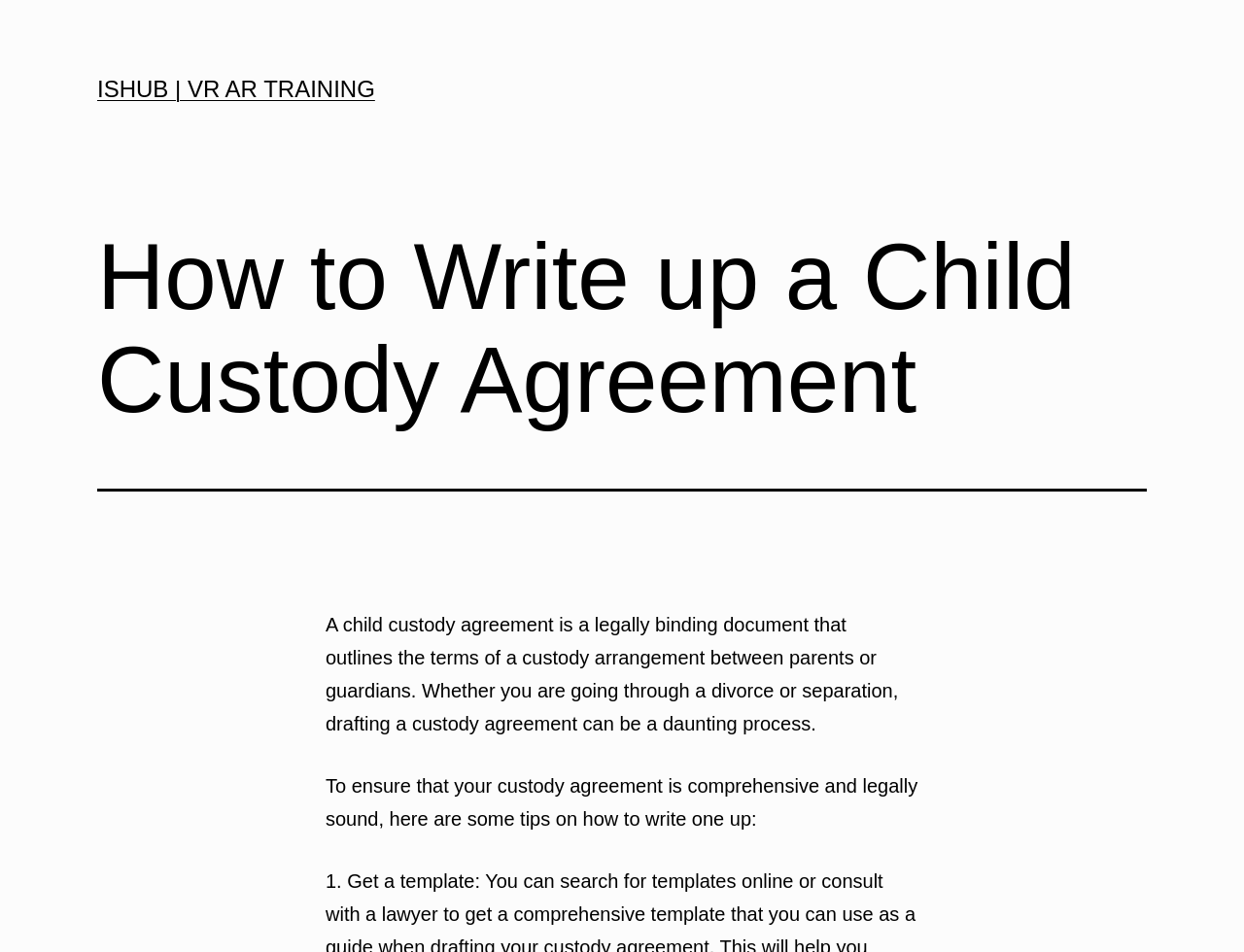Identify and generate the primary title of the webpage.

How to Write up a Child Custody Agreement